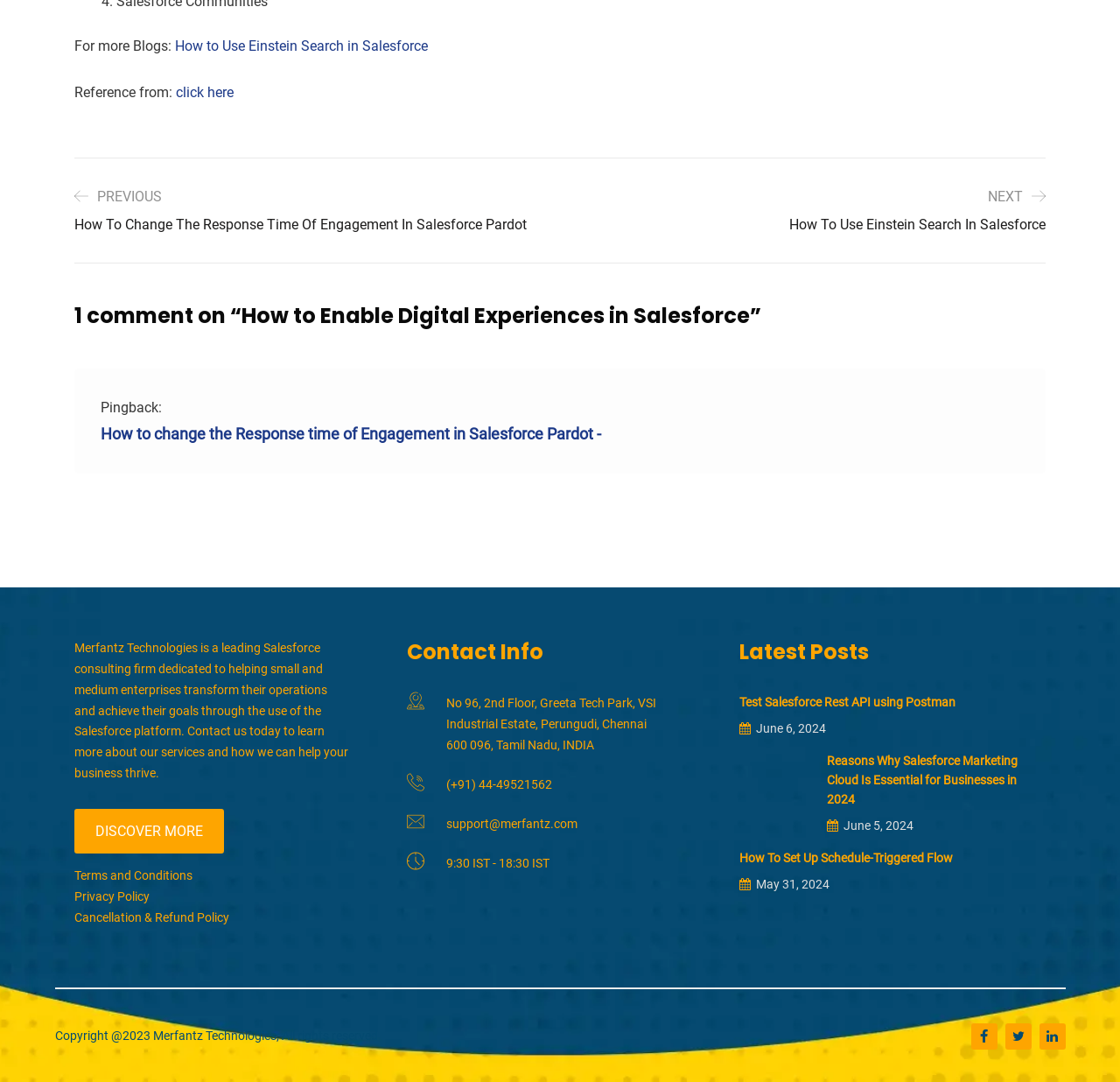Calculate the bounding box coordinates for the UI element based on the following description: "support@merfantz.com". Ensure the coordinates are four float numbers between 0 and 1, i.e., [left, top, right, bottom].

[0.398, 0.754, 0.516, 0.767]